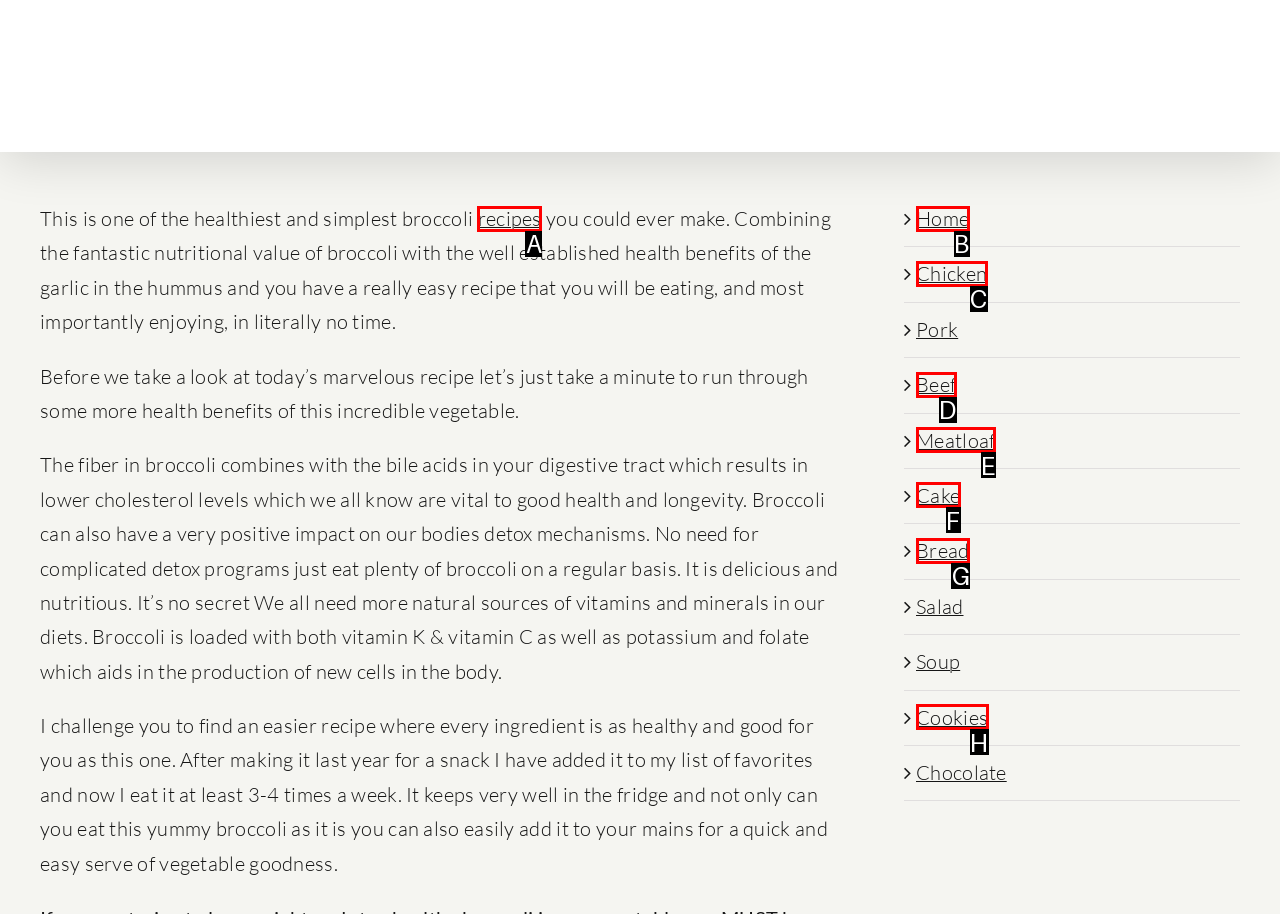Which option corresponds to the following element description: Cake?
Please provide the letter of the correct choice.

F